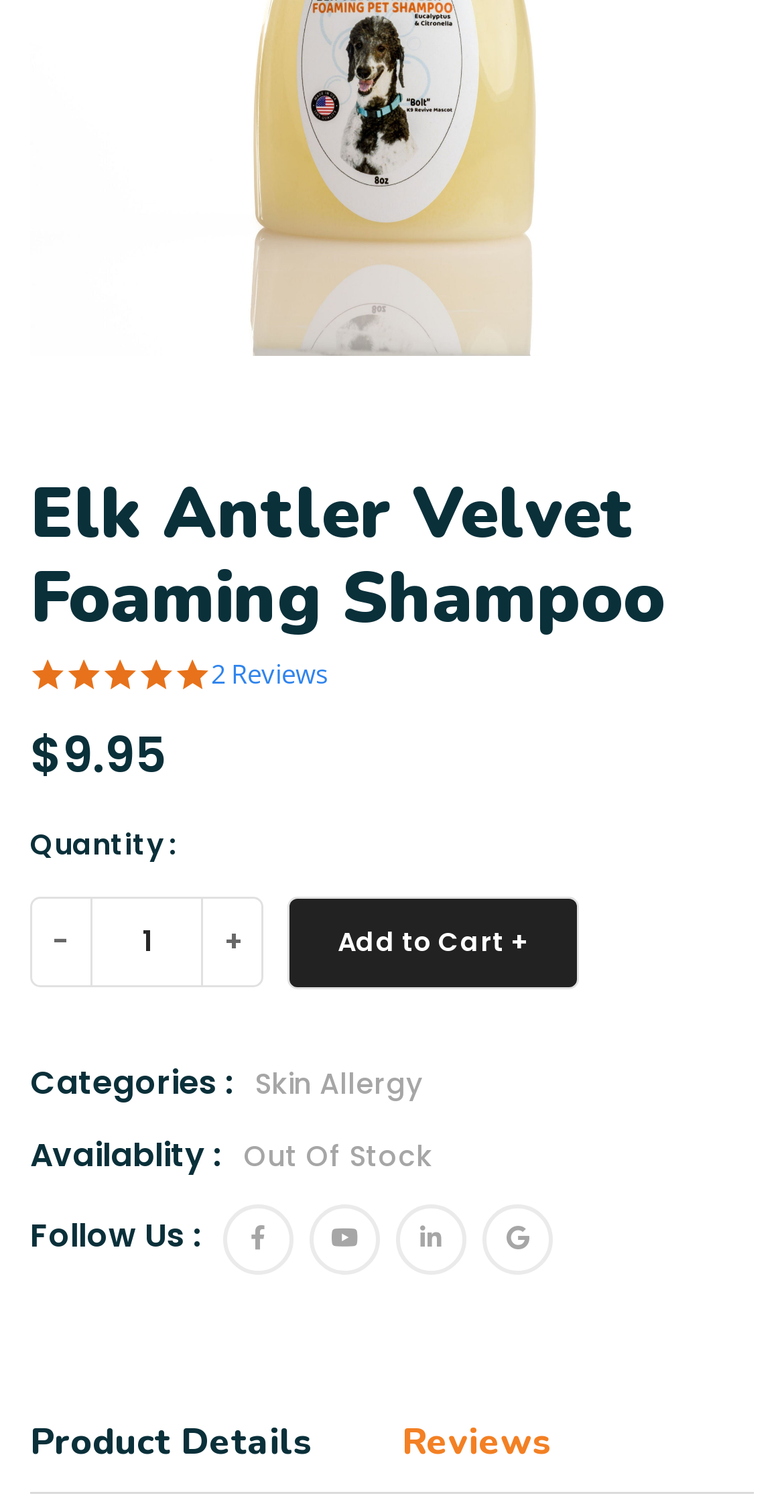Specify the bounding box coordinates of the area that needs to be clicked to achieve the following instruction: "Follow on Facebook".

[0.395, 0.796, 0.485, 0.842]